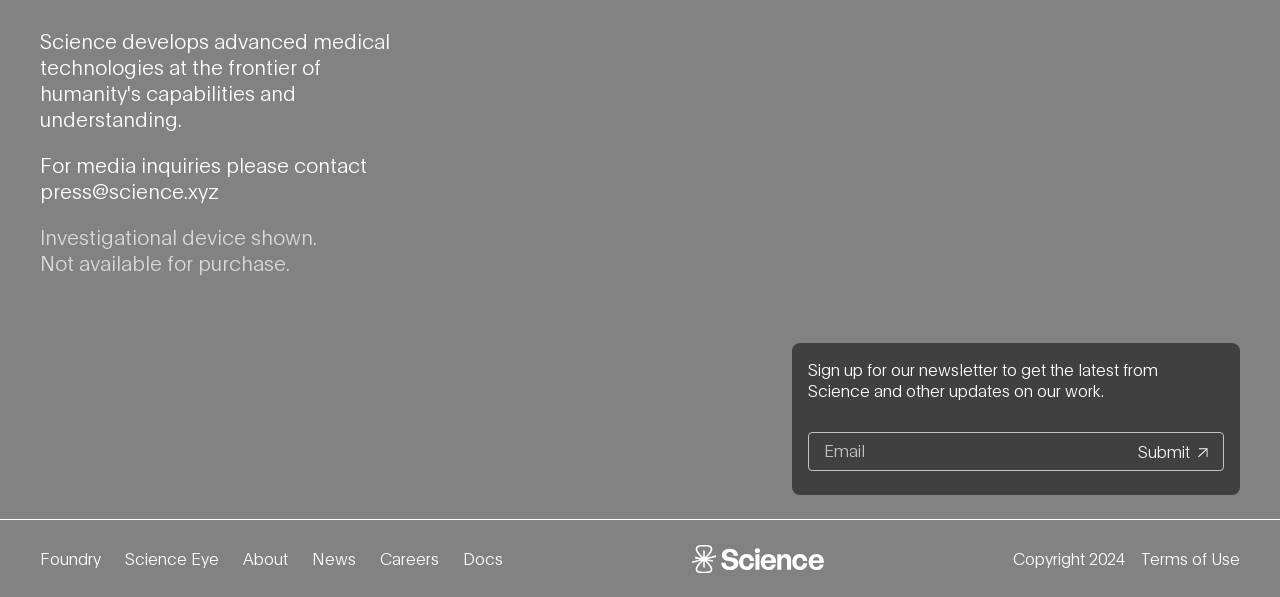Given the description Science Eye, predict the bounding box coordinates of the UI element. Ensure the coordinates are in the format (top-left x, top-left y, bottom-right x, bottom-right y) and all values are between 0 and 1.

[0.098, 0.918, 0.171, 0.953]